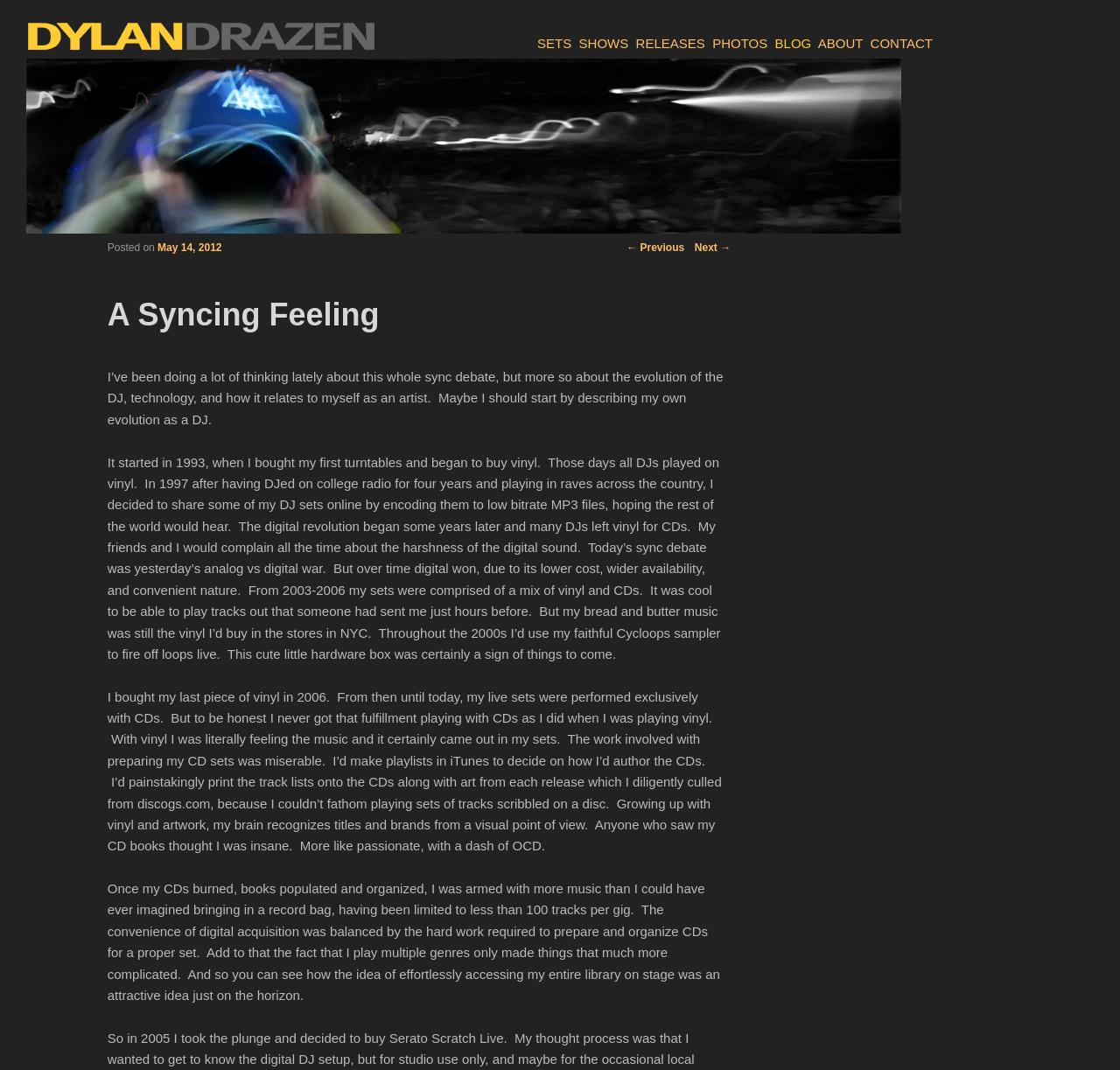Respond concisely with one word or phrase to the following query:
What is the topic of the blog post?

DJing and technology